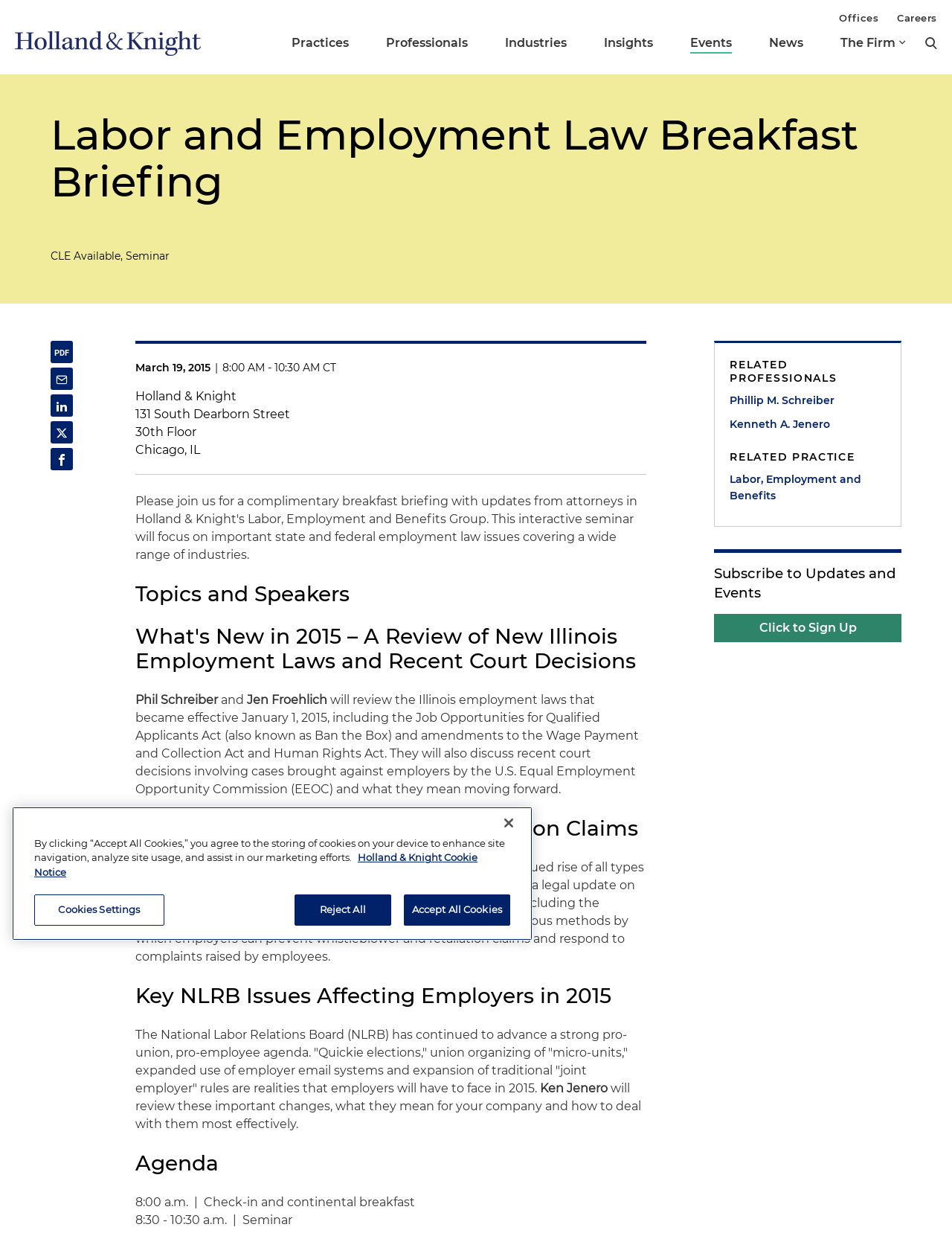Highlight the bounding box coordinates of the region I should click on to meet the following instruction: "Click on the 'Events' link".

[0.725, 0.026, 0.769, 0.044]